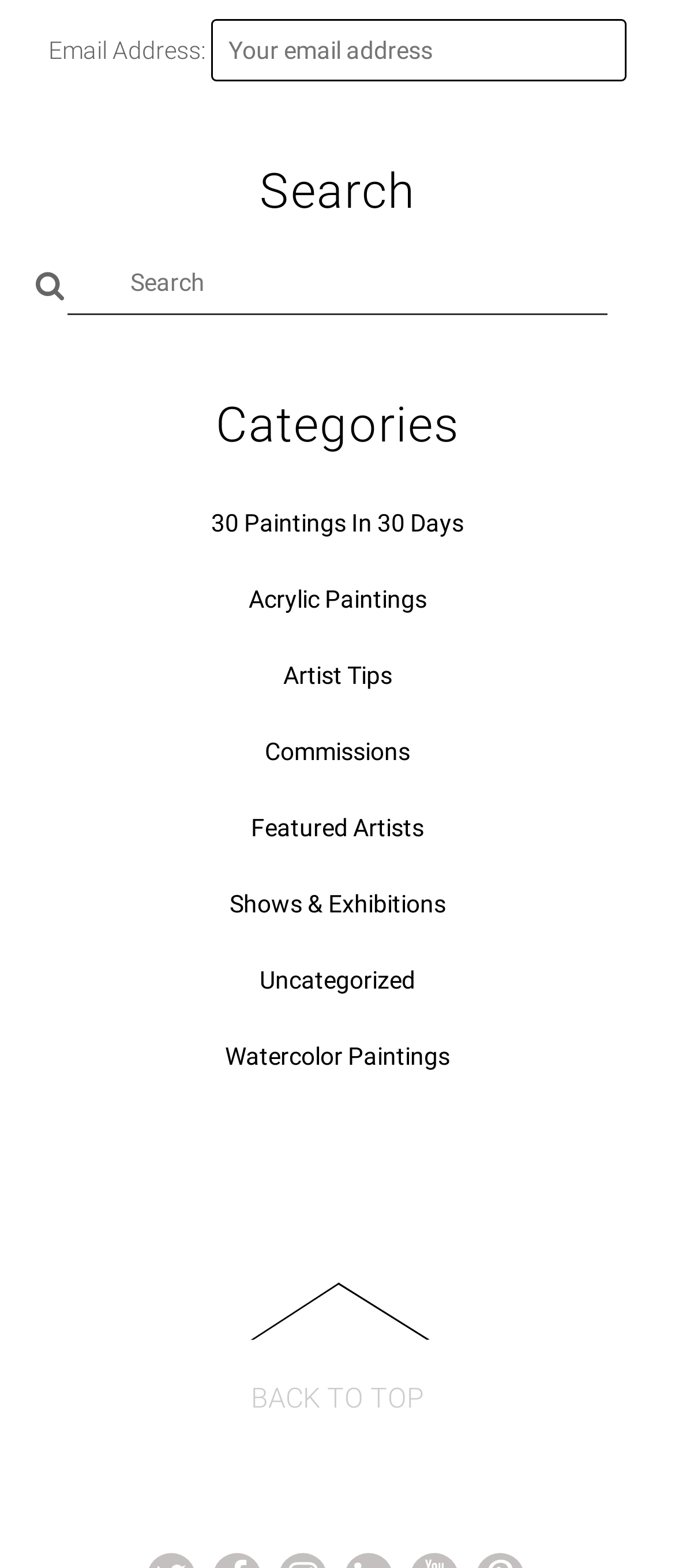Could you locate the bounding box coordinates for the section that should be clicked to accomplish this task: "View 30 Paintings In 30 Days".

[0.313, 0.325, 0.687, 0.343]